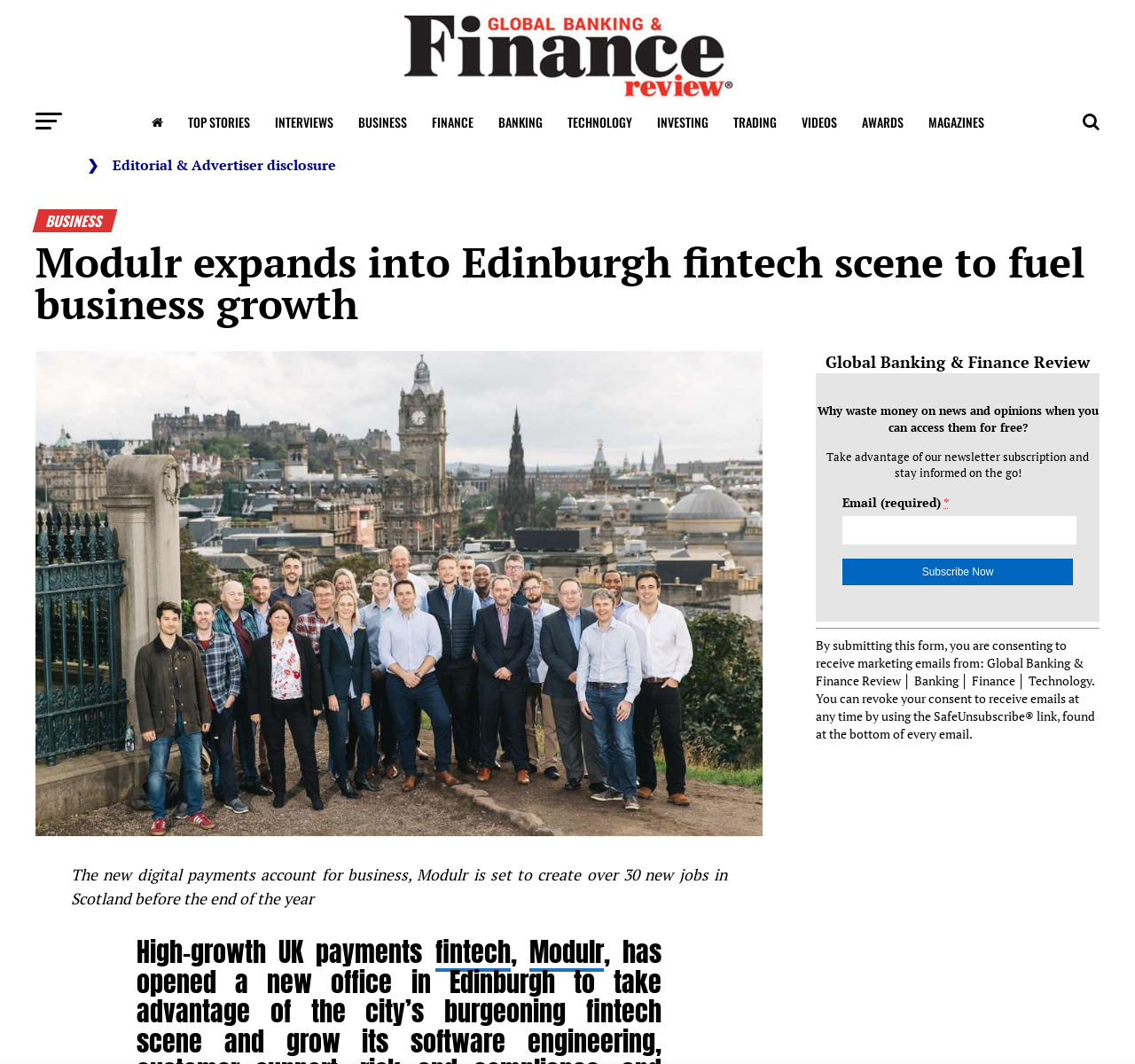Use a single word or phrase to answer the question:
What is the name of the fintech company expanding into Edinburgh?

Modulr